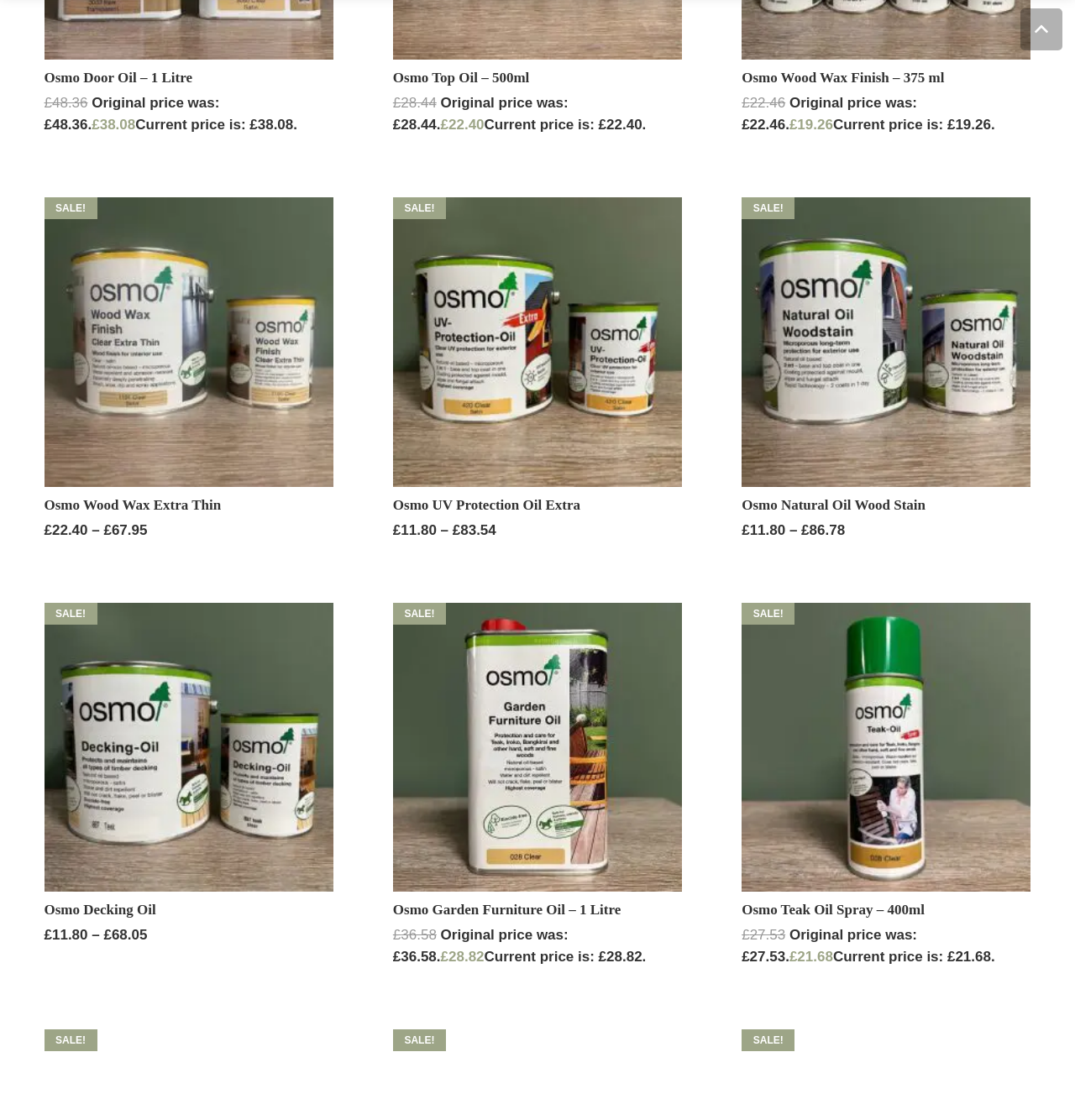How many products are listed on this webpage?
Based on the image, answer the question with as much detail as possible.

I counted the number of article elements, each of which represents a product, and found that there are 9 products listed on this webpage.